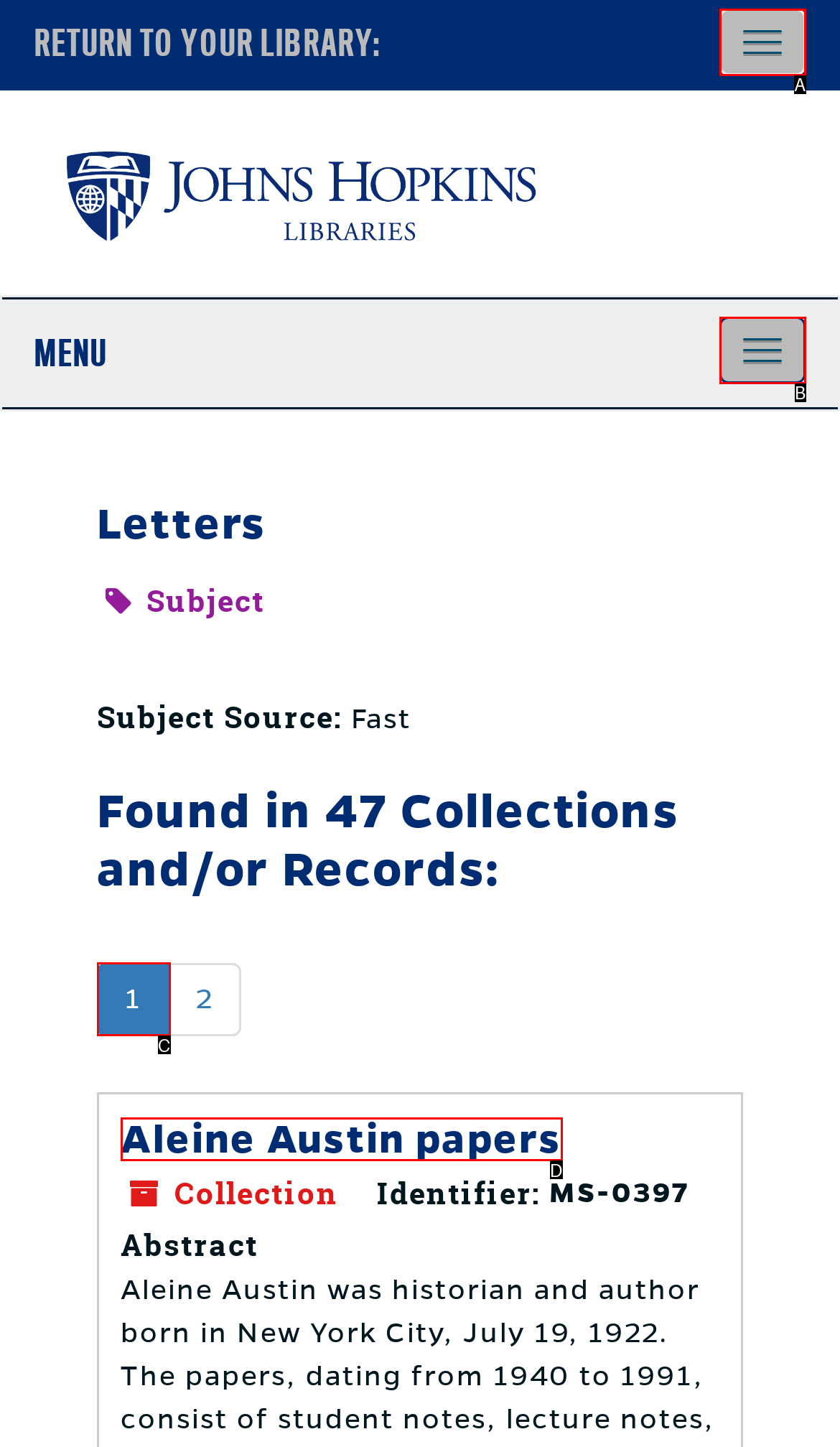Refer to the element description: Aleine Austin papers and identify the matching HTML element. State your answer with the appropriate letter.

D